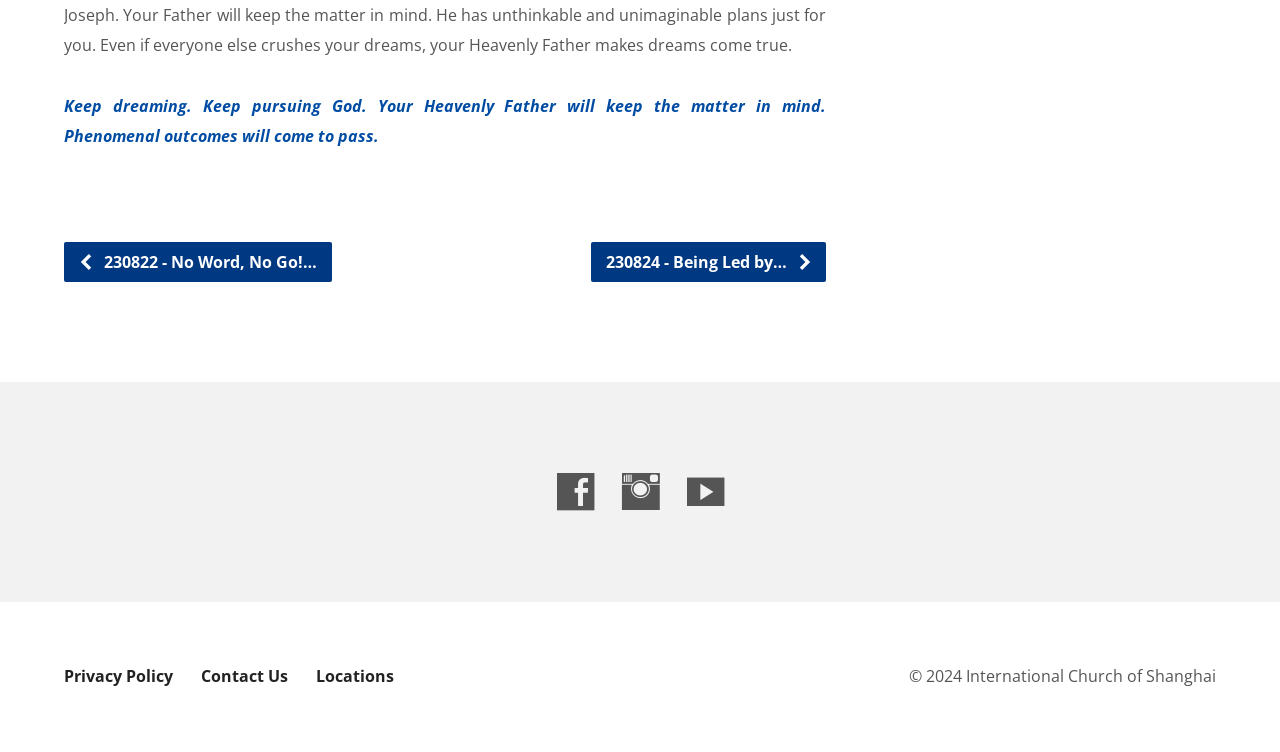Pinpoint the bounding box coordinates of the element you need to click to execute the following instruction: "View the Privacy Policy". The bounding box should be represented by four float numbers between 0 and 1, in the format [left, top, right, bottom].

[0.05, 0.884, 0.135, 0.914]